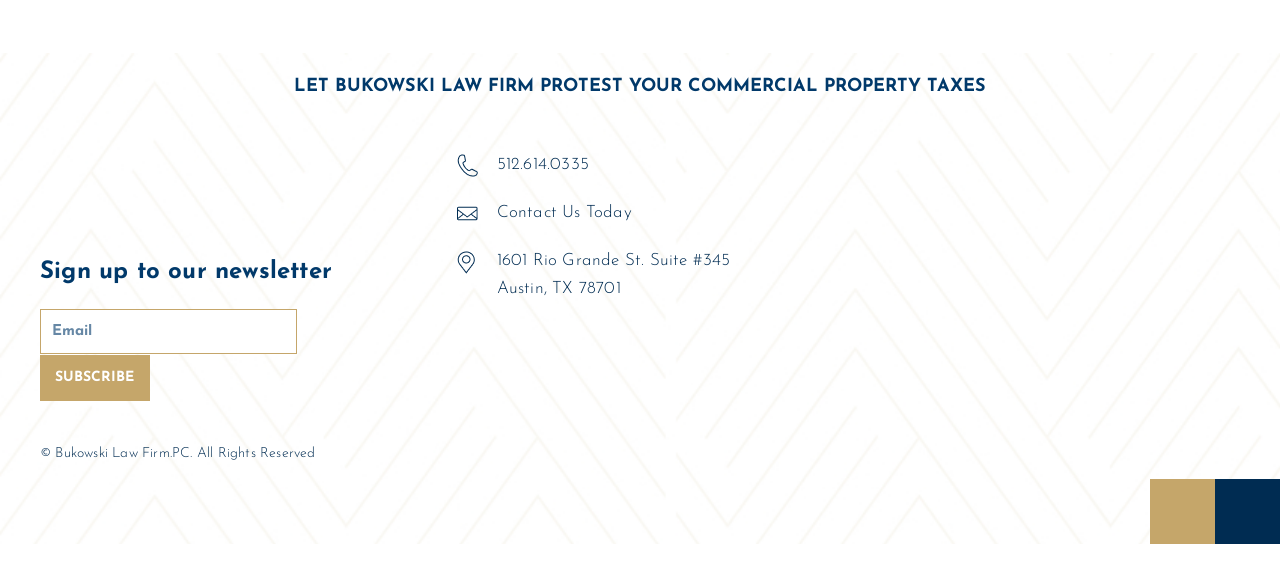Please find the bounding box coordinates of the section that needs to be clicked to achieve this instruction: "Click the 'LET BUKOWSKI LAW FIRM PROTECT YOUR COMMERCIAL PROPERTY TAXES' link".

[0.23, 0.131, 0.77, 0.164]